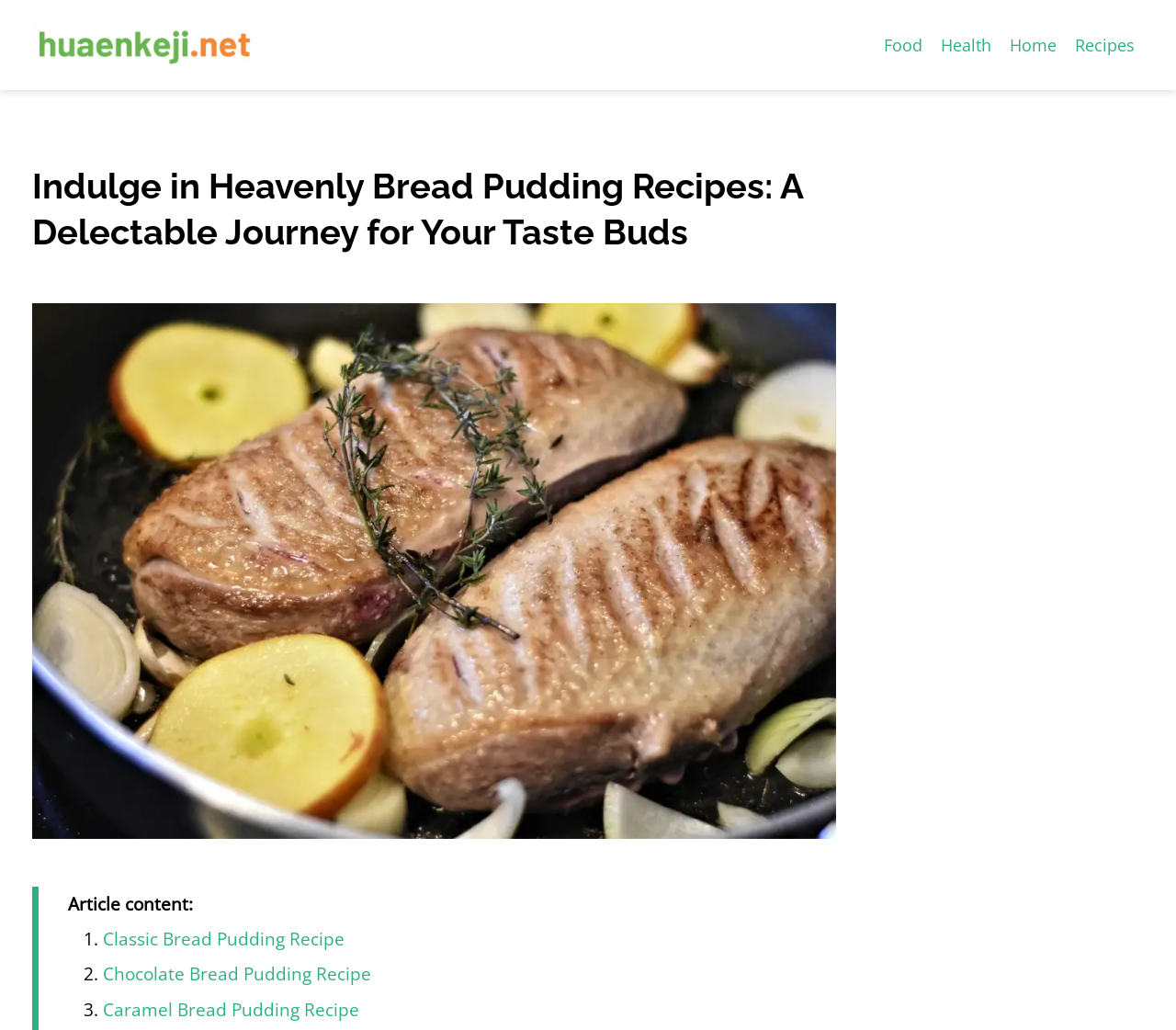Determine the bounding box coordinates for the region that must be clicked to execute the following instruction: "Explore the 'Chocolate Bread Pudding Recipe'".

[0.088, 0.933, 0.316, 0.958]